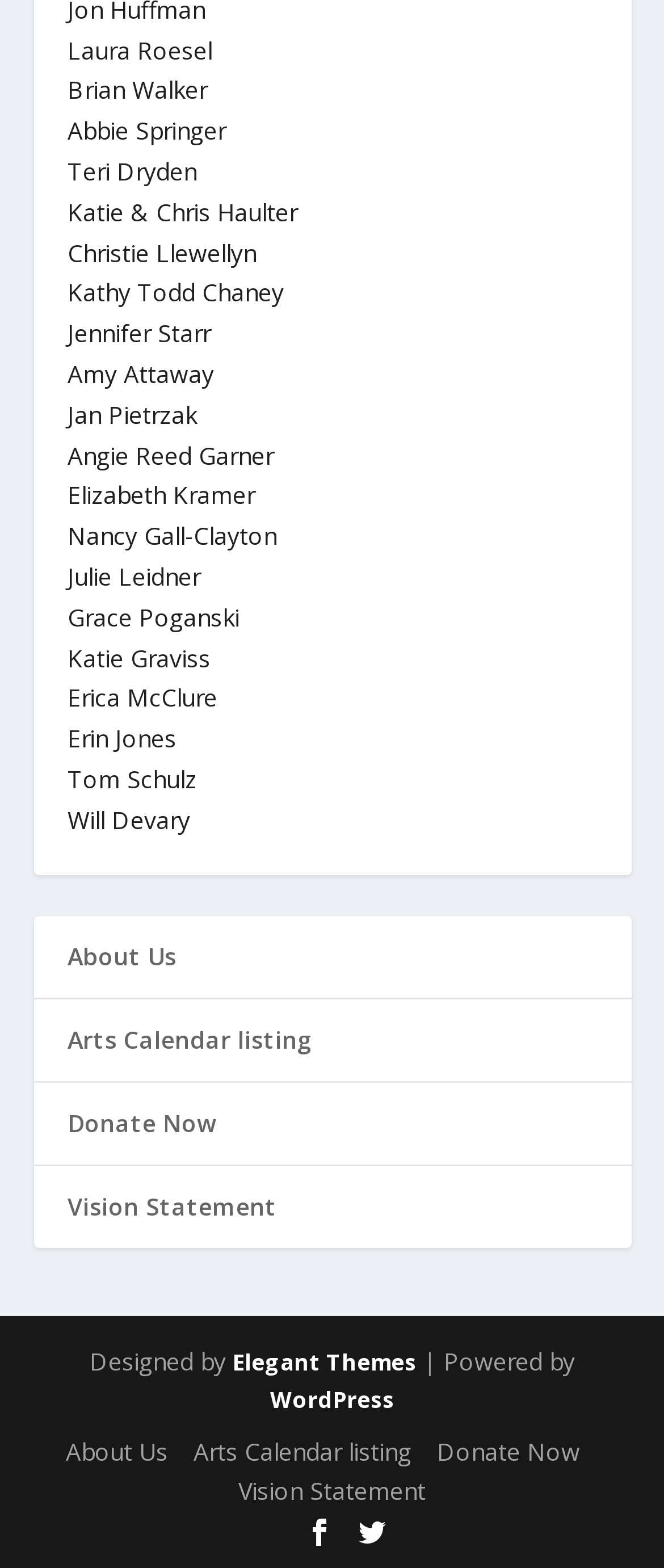Could you locate the bounding box coordinates for the section that should be clicked to accomplish this task: "Visit Elegant Themes".

[0.35, 0.859, 0.627, 0.879]